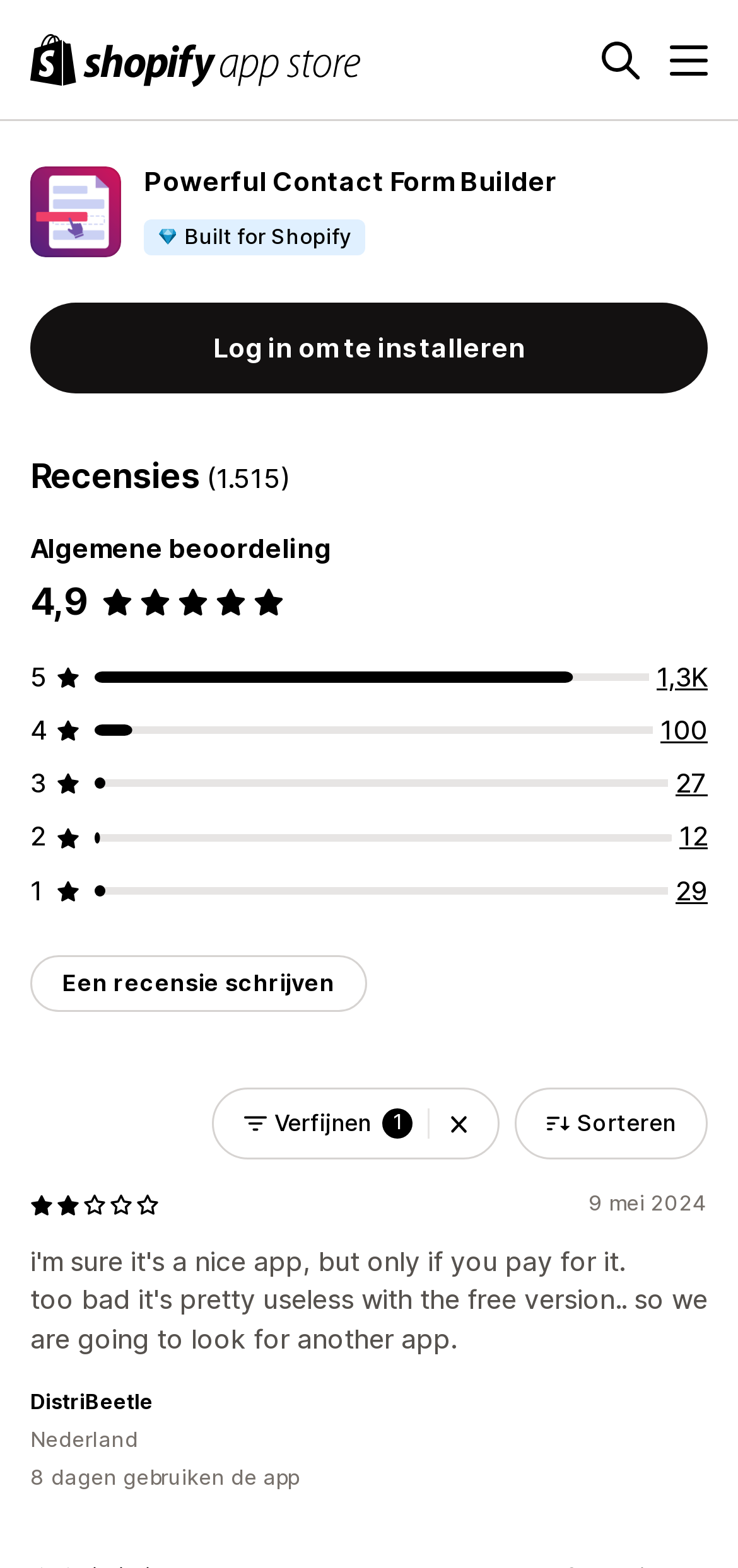Find the bounding box coordinates for the area you need to click to carry out the instruction: "Select an option from the 'Sorteren' dropdown". The coordinates should be four float numbers between 0 and 1, indicated as [left, top, right, bottom].

[0.697, 0.694, 0.959, 0.74]